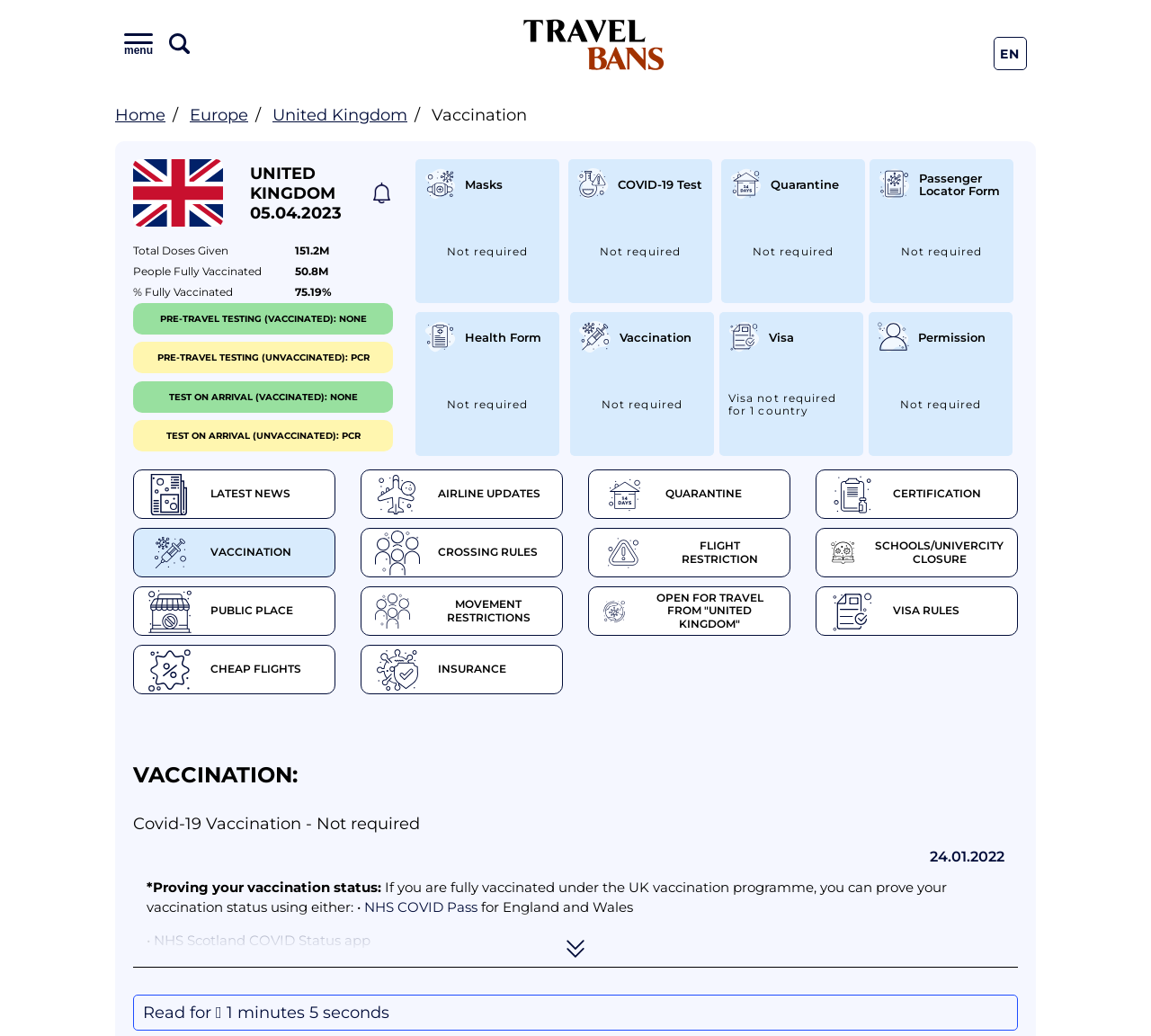Can you find the bounding box coordinates for the element to click on to achieve the instruction: "Read latest news"?

[0.116, 0.453, 0.291, 0.501]